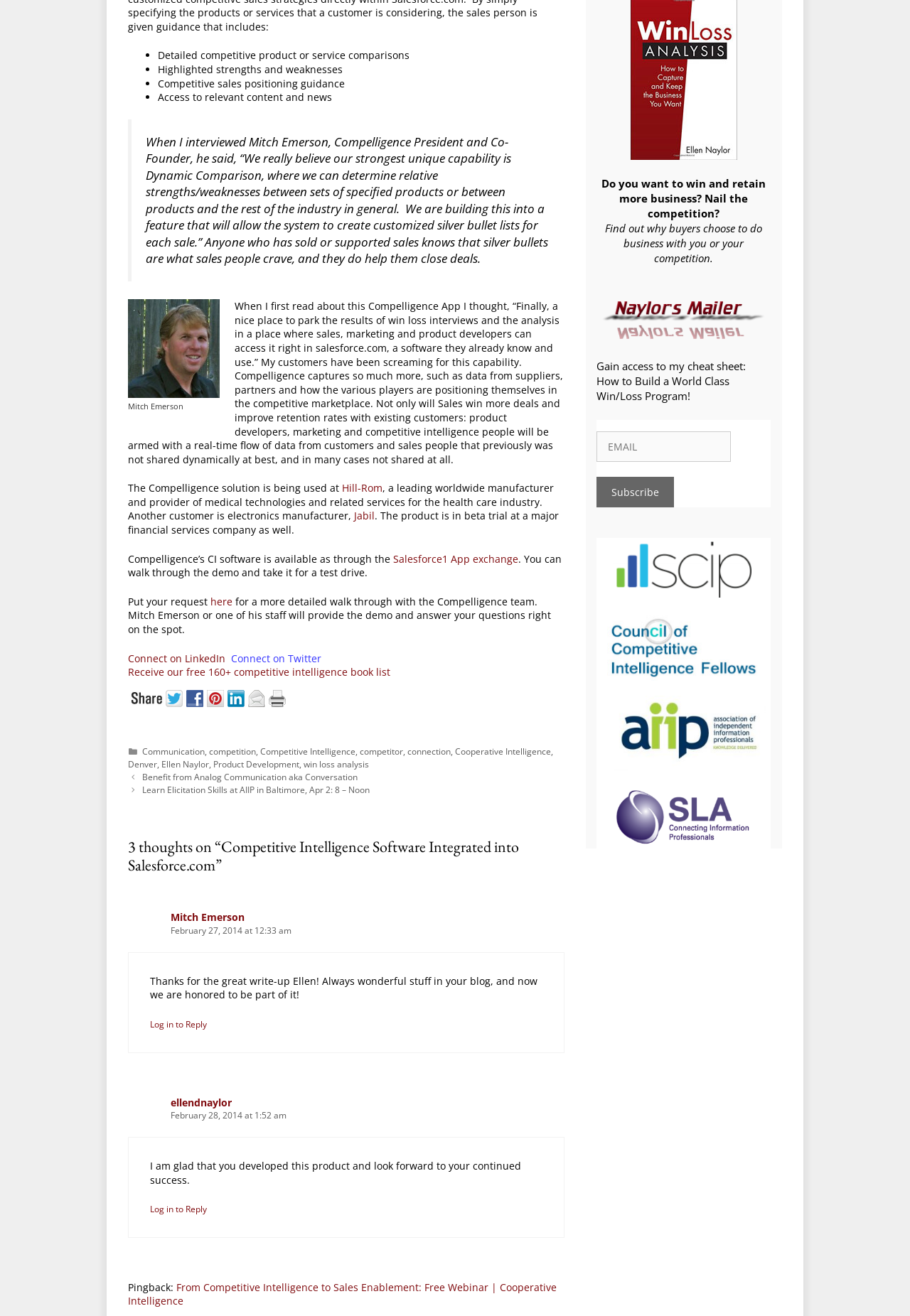Extract the bounding box of the UI element described as: "Connect on Twitter".

[0.254, 0.484, 0.353, 0.495]